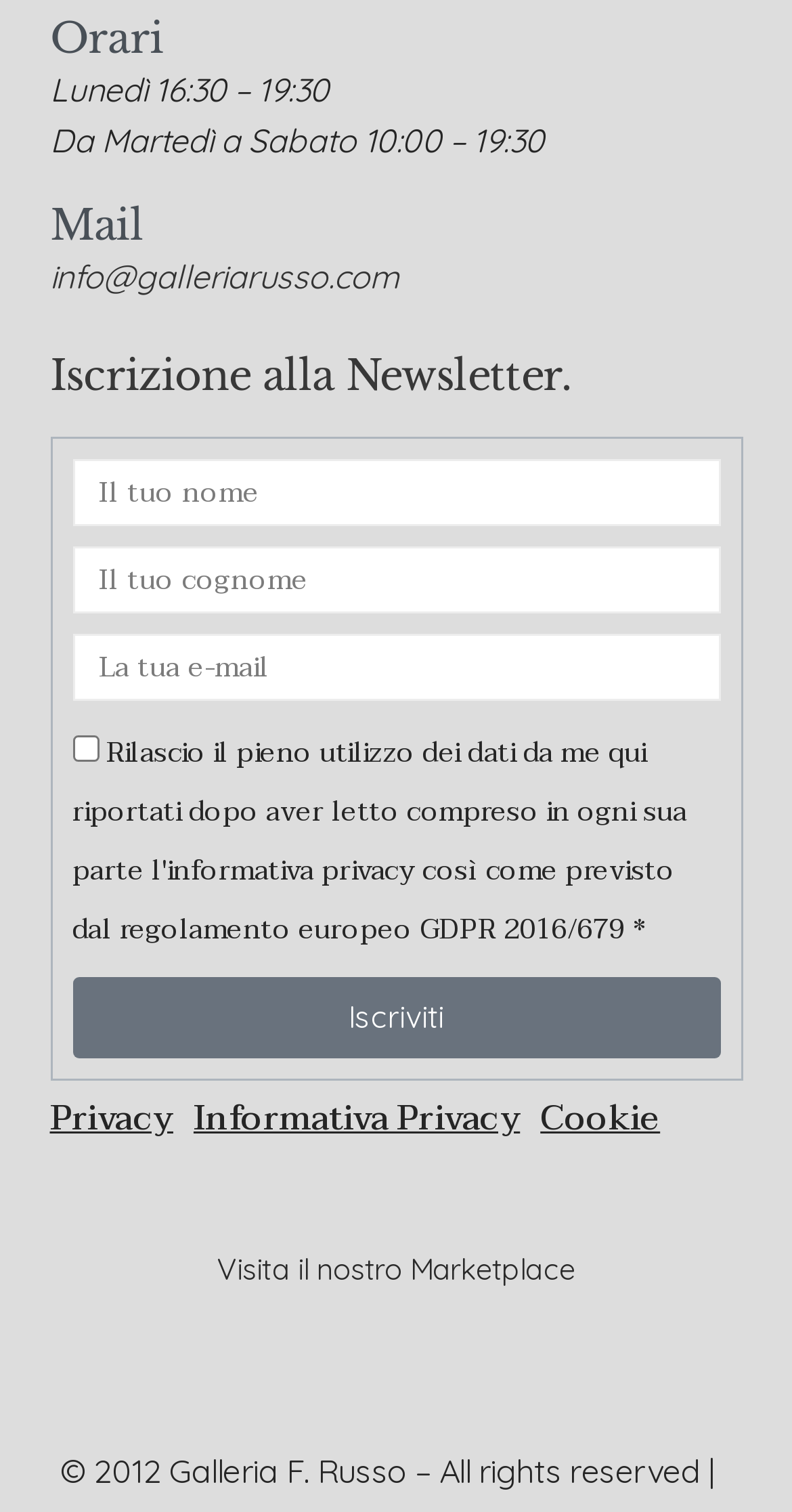Provide a single word or phrase to answer the given question: 
What is the email address to contact?

info@galleriarusso.com